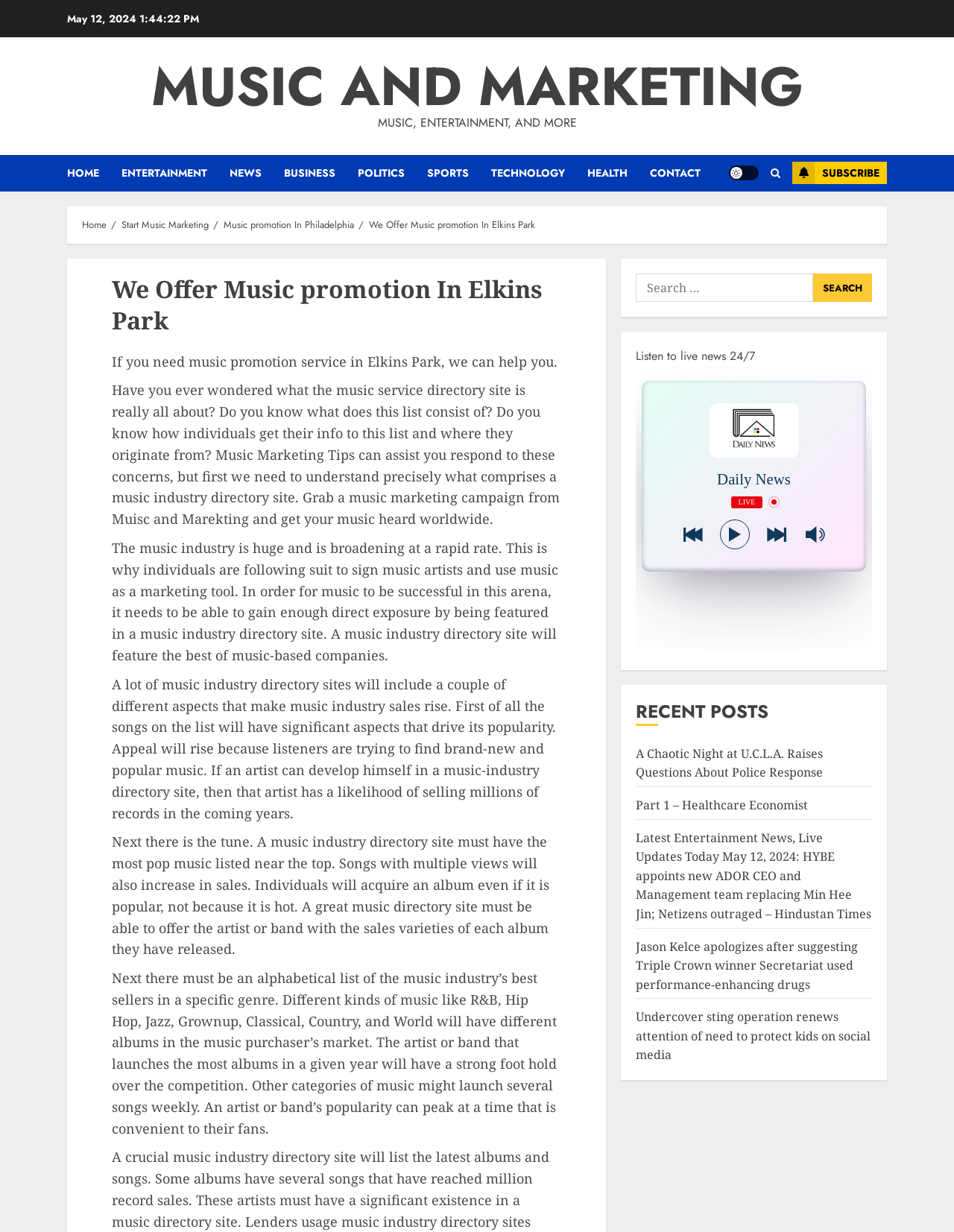Please find the bounding box coordinates of the element that needs to be clicked to perform the following instruction: "Click on HOME". The bounding box coordinates should be four float numbers between 0 and 1, represented as [left, top, right, bottom].

[0.07, 0.126, 0.127, 0.155]